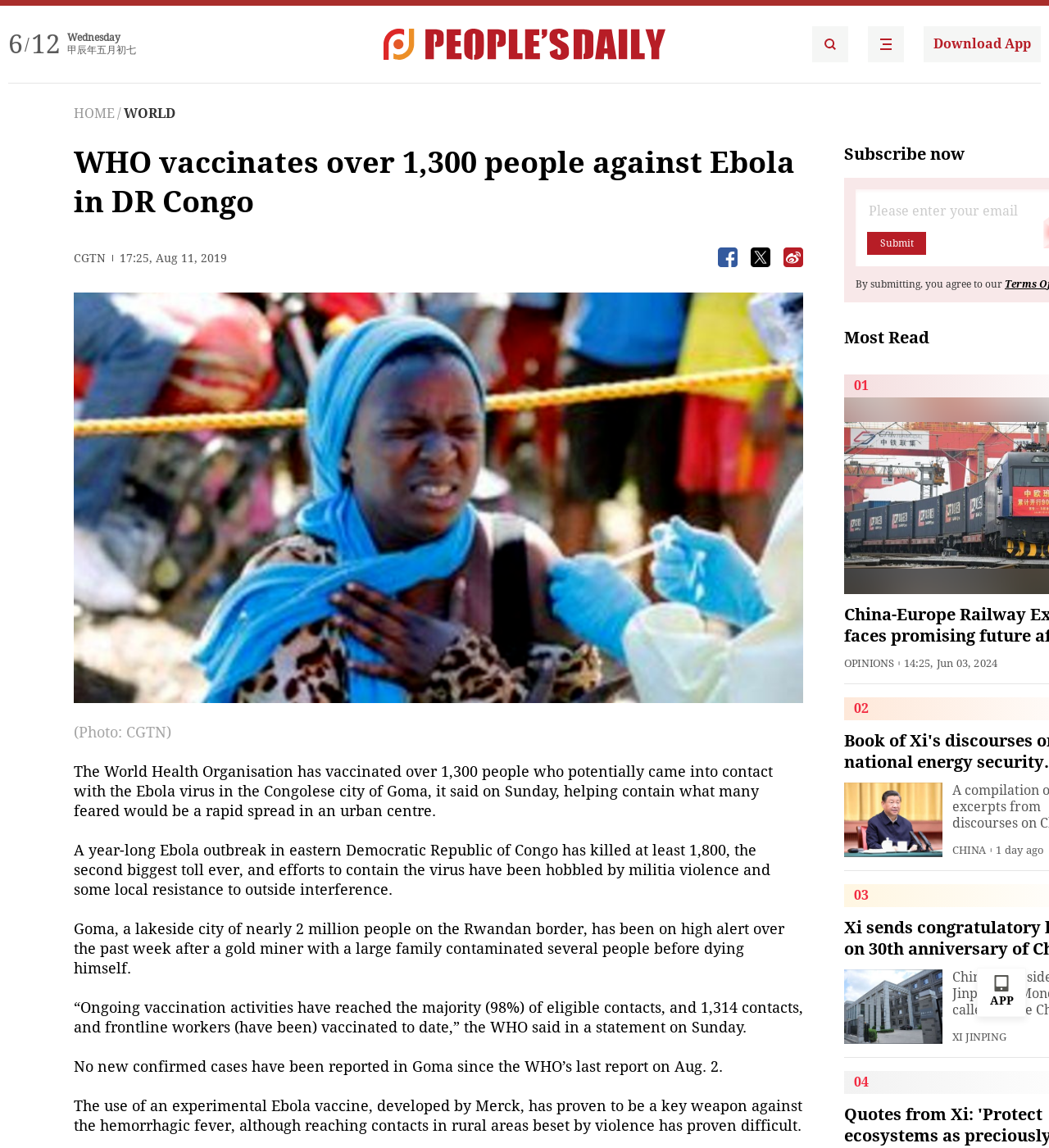Create a detailed narrative of the webpage’s visual and textual elements.

This webpage appears to be a news article from the People's Daily English language App. At the top left corner, there is a date display showing "6/12 Wednesday" and a Chinese calendar date "甲辰年五月初七". Below this, there is a link to the app's homepage with a corresponding image.

The main article title "WHO vaccinates over 1,300 people against Ebola in DR Congo" is prominently displayed in the top center of the page. Below the title, there is a credit line "(Photo: CGTN)" and a photo taking up most of the width of the page.

The article text is divided into several paragraphs, describing the World Health Organisation's efforts to contain the Ebola outbreak in the Democratic Republic of Congo. The text is accompanied by several buttons with images, likely for sharing or interacting with the article.

On the right side of the page, there are several links and buttons, including a "Download App" link, a "HOME" link, and a "WORLD" link. There are also several buttons with images, likely for social media sharing or other interactions.

At the bottom of the page, there are several sections, including a "Most Read" section with a list of article titles and a "Submit" button, an "OPINIONS" section with a title and a date, and a "CHINA" section with a title, date, and image. There are also several other article titles and images scattered throughout the bottom of the page.